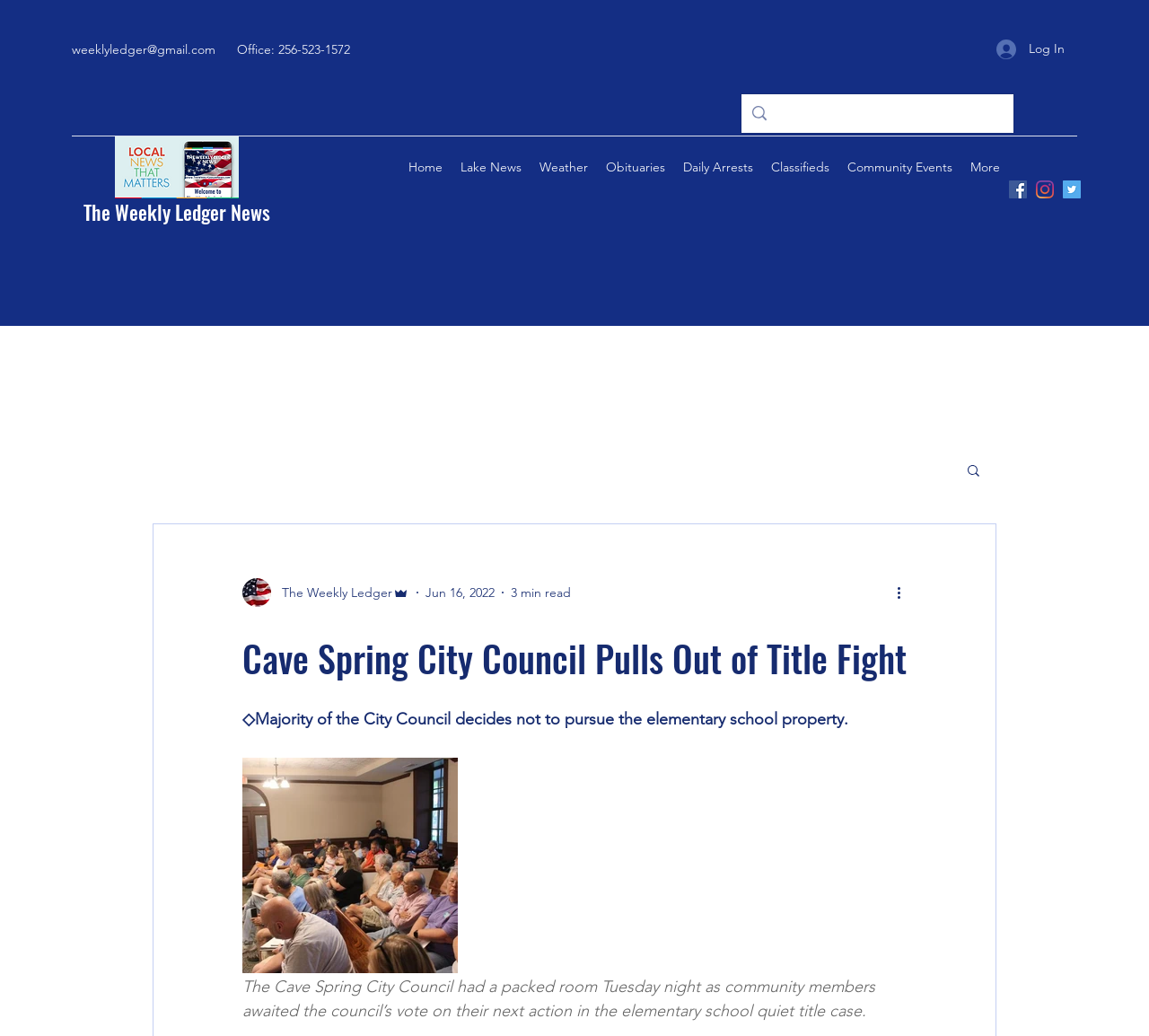Kindly provide the bounding box coordinates of the section you need to click on to fulfill the given instruction: "Check the latest news".

[0.393, 0.148, 0.462, 0.174]